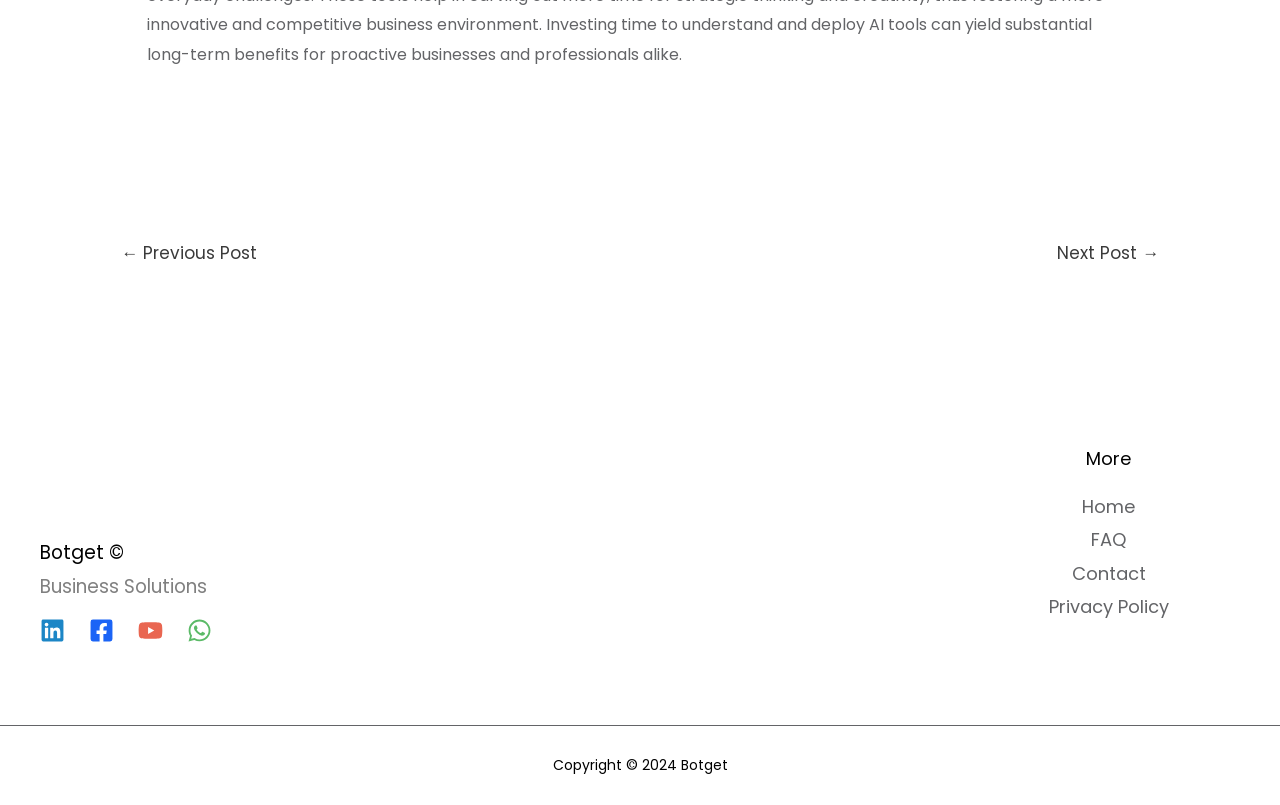Could you indicate the bounding box coordinates of the region to click in order to complete this instruction: "visit LinkedIn page".

[0.031, 0.768, 0.051, 0.799]